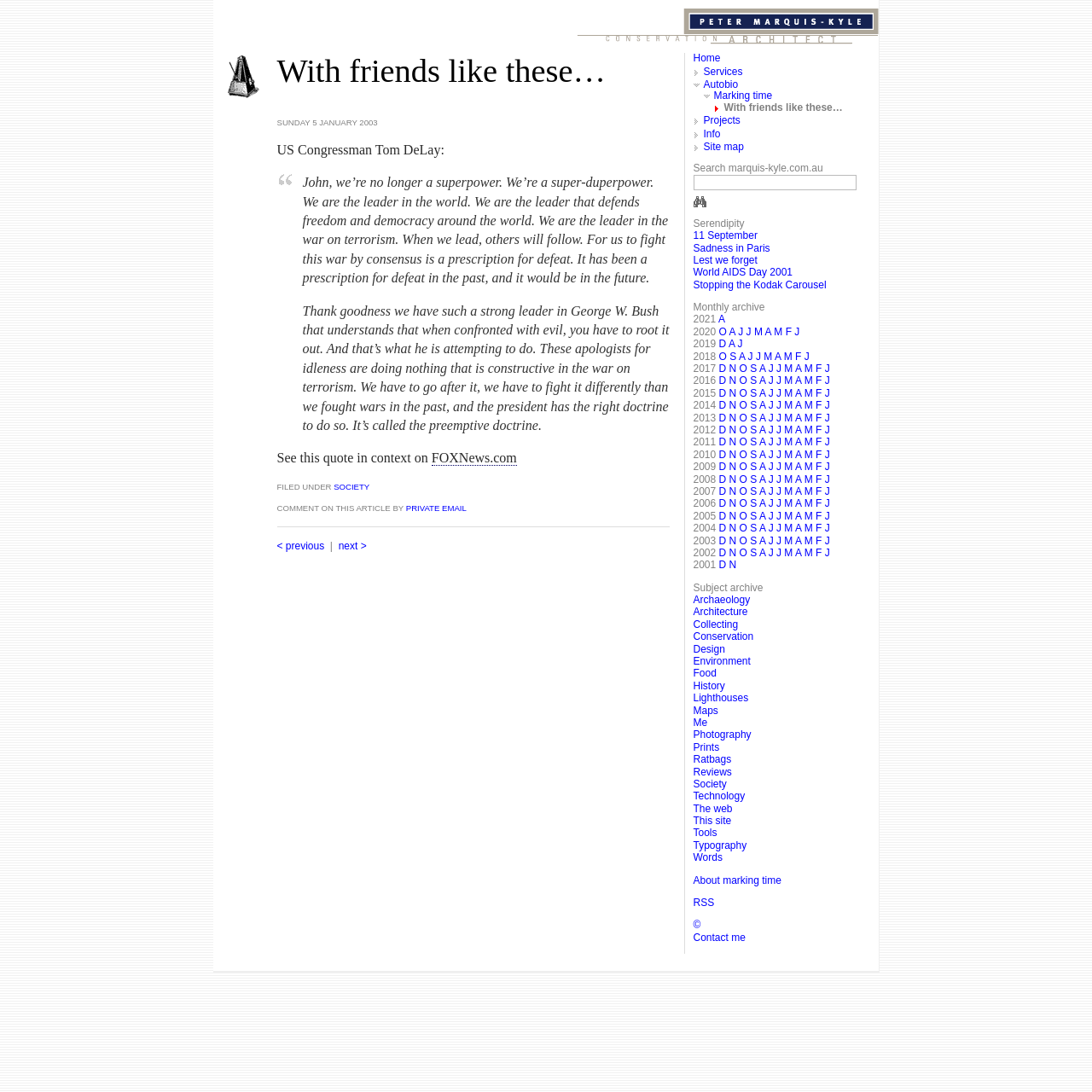Locate the bounding box coordinates of the area you need to click to fulfill this instruction: 'Go to the 'Autobio' page'. The coordinates must be in the form of four float numbers ranging from 0 to 1: [left, top, right, bottom].

[0.644, 0.072, 0.676, 0.083]